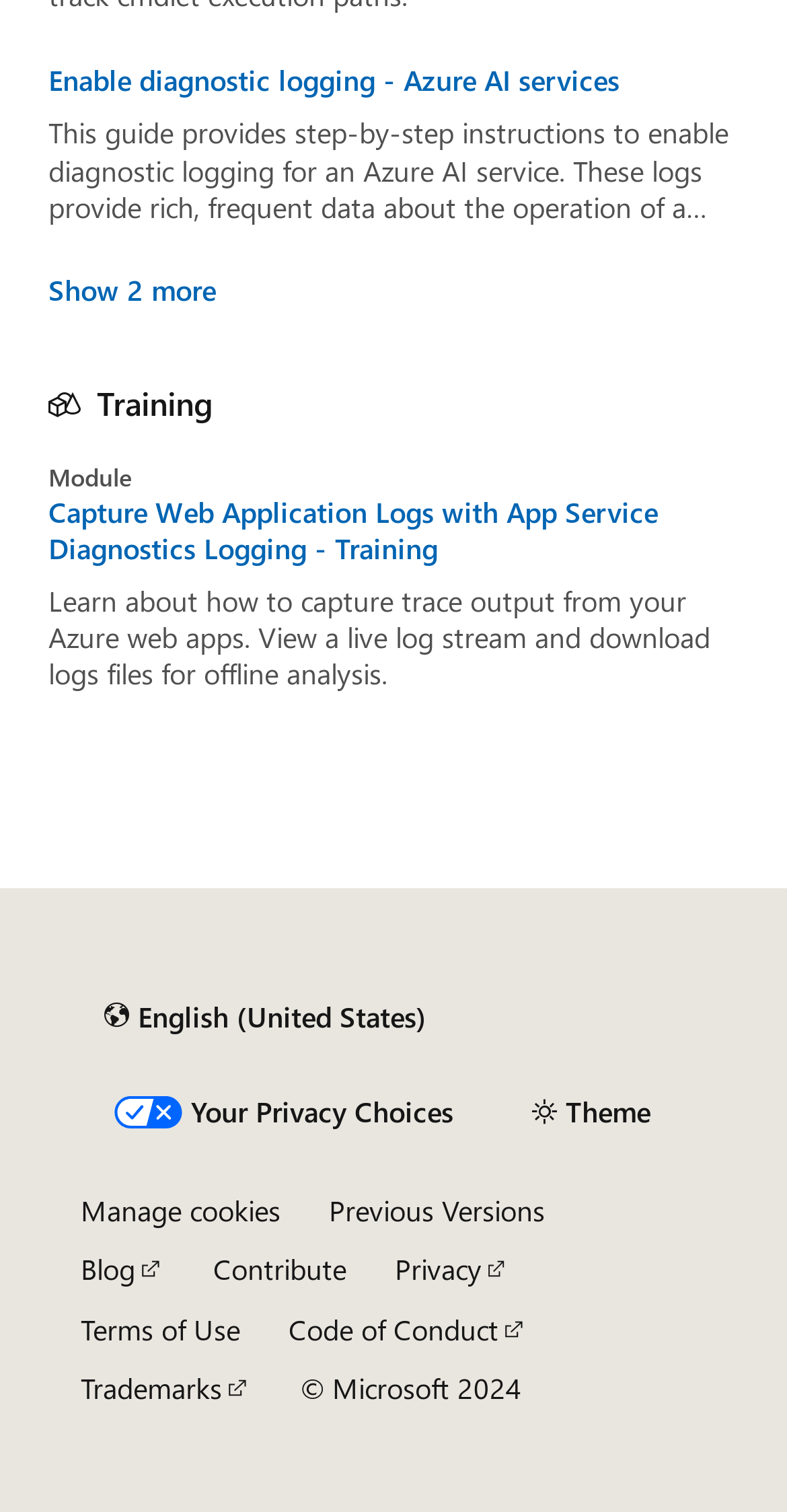Identify the bounding box coordinates for the UI element described as follows: "Privacy". Ensure the coordinates are four float numbers between 0 and 1, formatted as [left, top, right, bottom].

[0.501, 0.827, 0.649, 0.852]